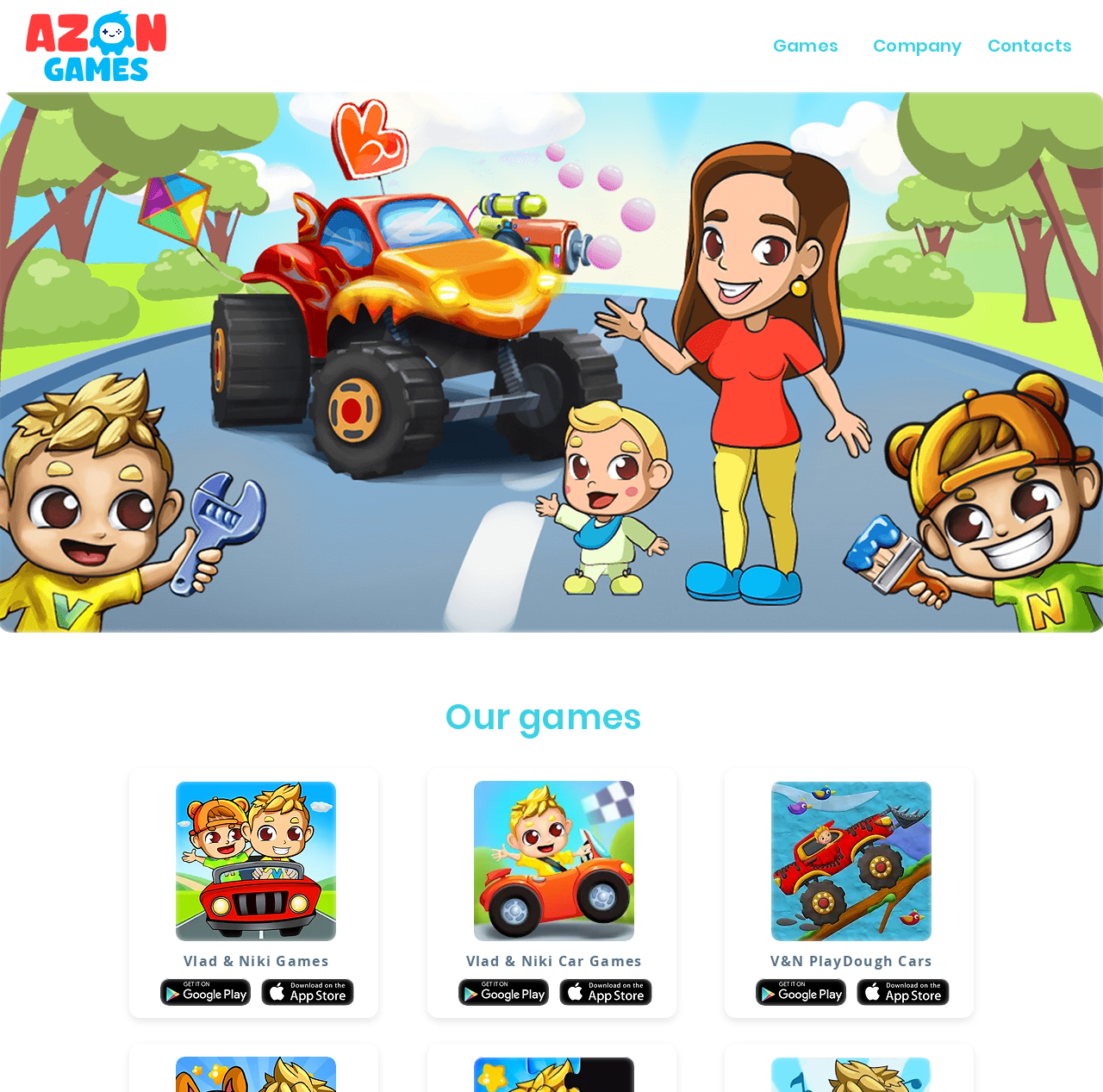What is the theme of the 'Our Games' section?
Please provide a comprehensive answer to the question based on the webpage screenshot.

The 'Our Games' section features multiple games with titles that include 'Vlad & Niki', which suggests that this section is dedicated to games created by or featuring Vlad & Niki.